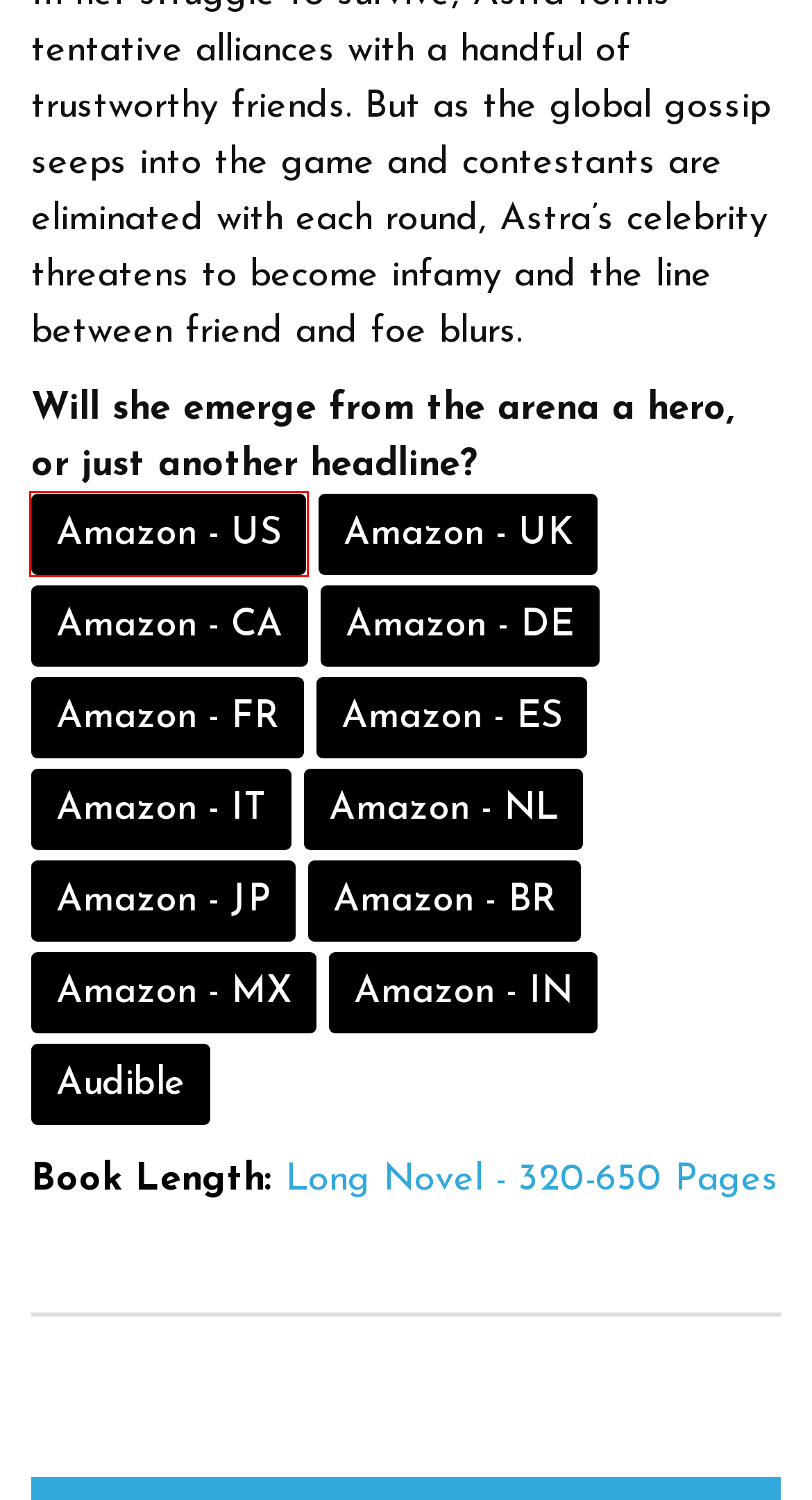You have a screenshot of a webpage where a red bounding box highlights a specific UI element. Identify the description that best matches the resulting webpage after the highlighted element is clicked. The choices are:
A. Amazon.ca
B. Headspace (English Edition) eBook : Edwin, J.D.: Amazon.it: Kindle Store
C. Amazon.com: Headspace eBook : Edwin, J.D.: Kindle Store
D. Amazon.in
E. Amazon.com.br
F. Amazon.com.mx
G. Amazon.de
H. Amazon.com

C